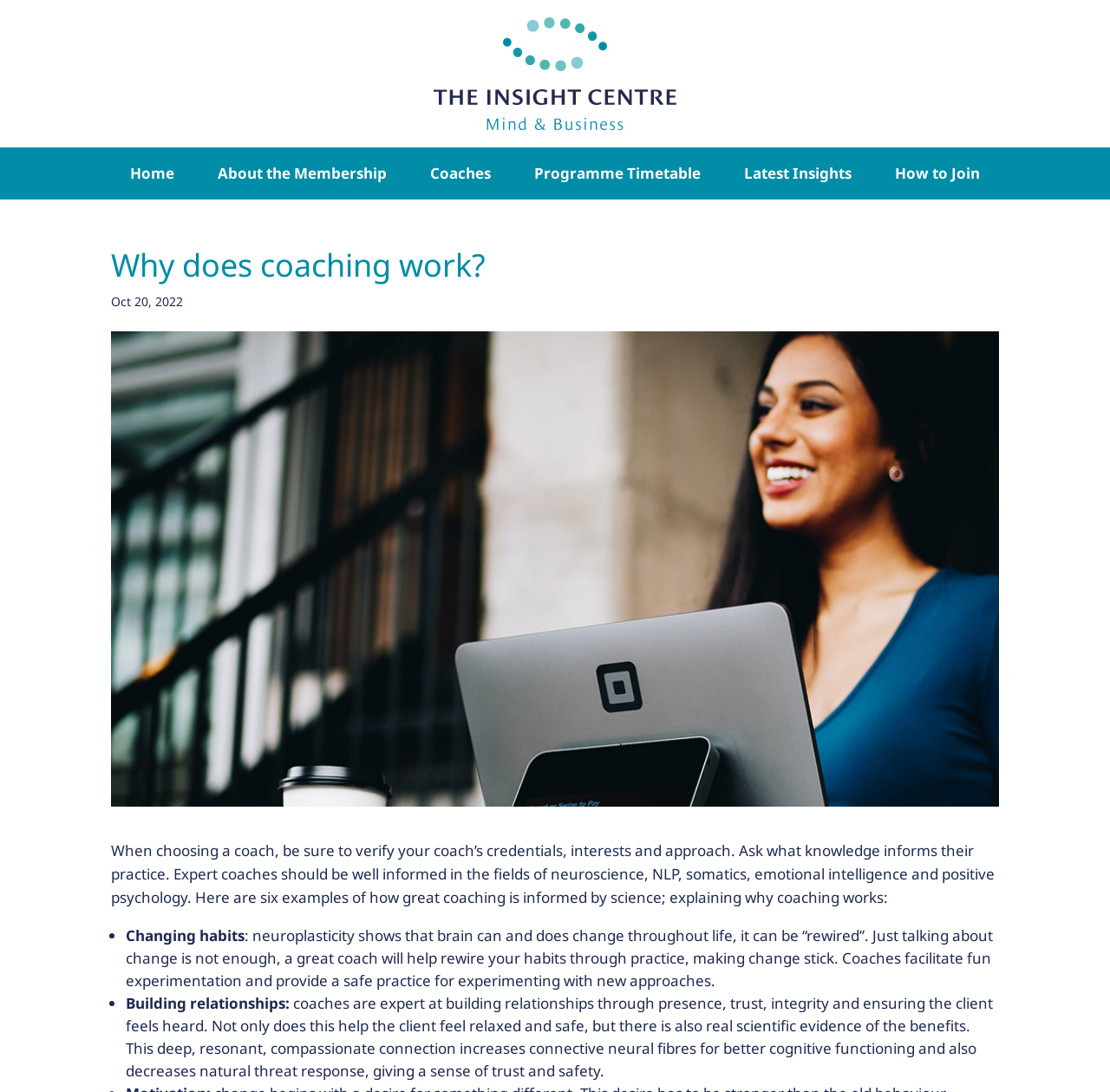What is one way a coach can help a client change habits?
Provide a well-explained and detailed answer to the question.

According to the webpage, a great coach can help a client change habits by facilitating fun experimentation and providing a safe practice for experimenting with new approaches, which can help rewire the client's habits and make change stick.